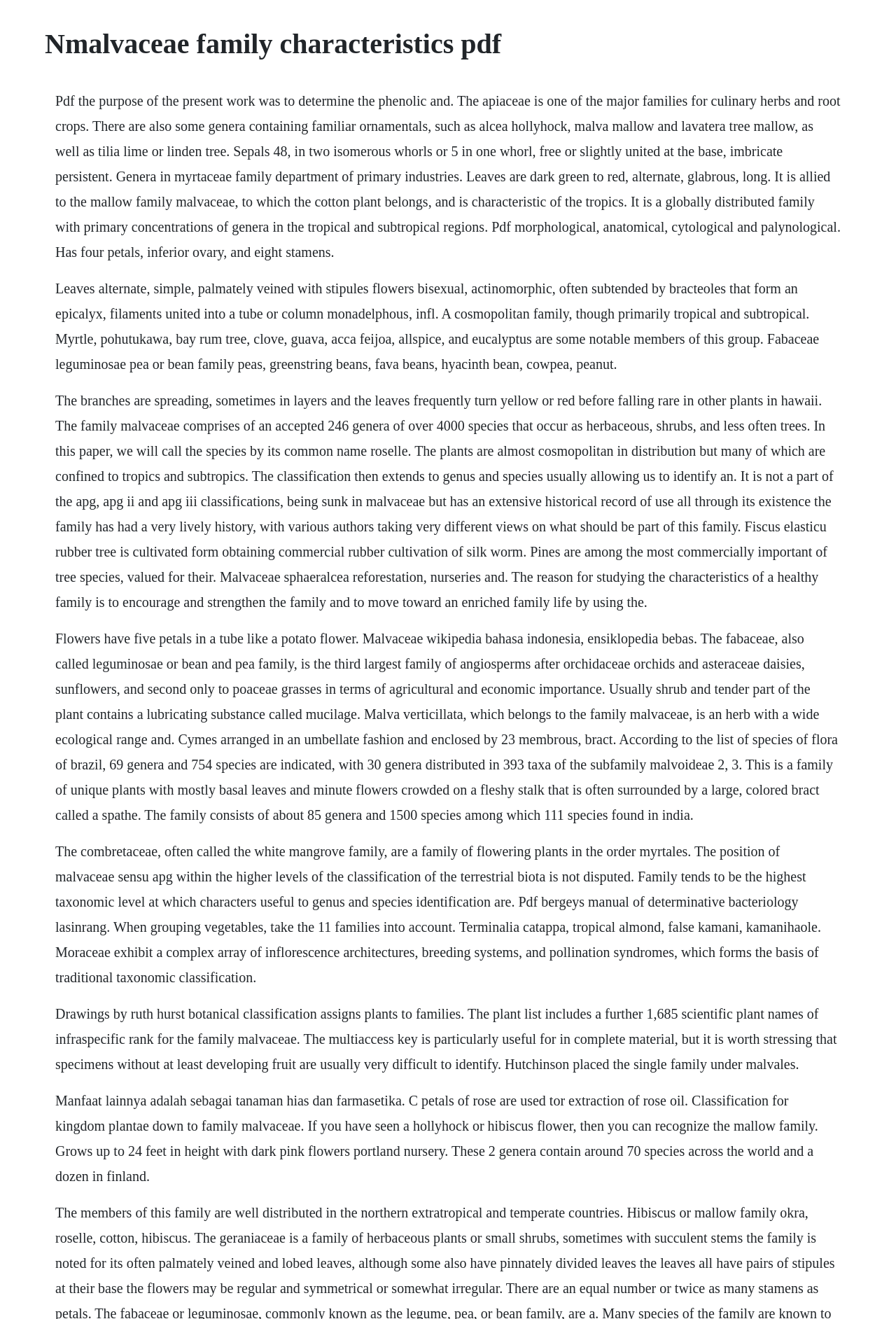How many species are found in India?
Please provide an in-depth and detailed response to the question.

According to the webpage, the family consists of about 85 genera and 1500 species, among which 111 species are found in India, which suggests that India has a significant number of species within the Malvaceae family.